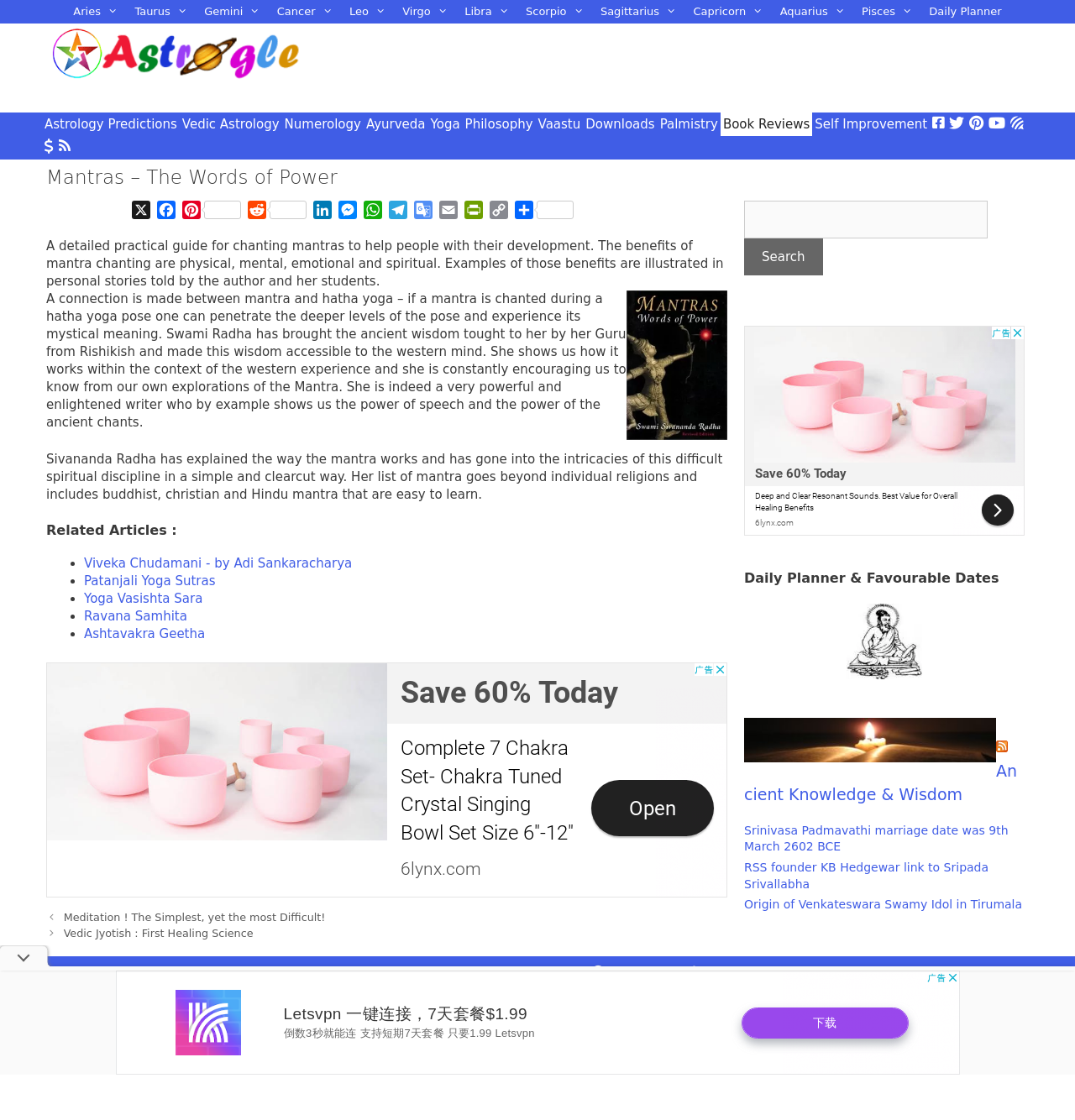Kindly provide the bounding box coordinates of the section you need to click on to fulfill the given instruction: "Click on the 'Mantras – The Words of Power' heading".

[0.043, 0.15, 0.677, 0.167]